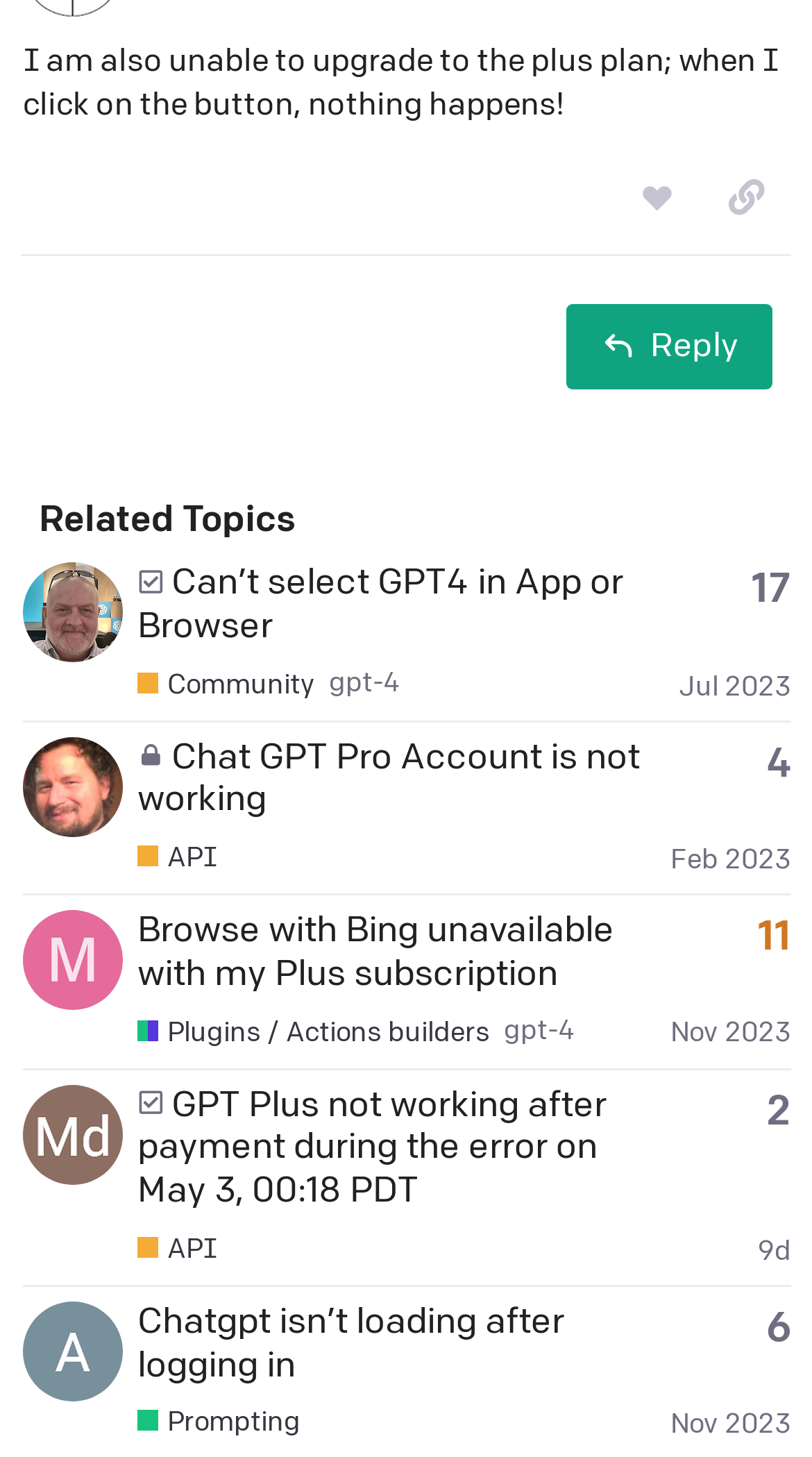What is the name of the user who posted the first topic?
Kindly offer a comprehensive and detailed response to the question.

I looked at the first gridcell element and found the link with the text 'Foxalabs's profile, latest poster', which indicates that Foxalabs is the user who posted the first topic.